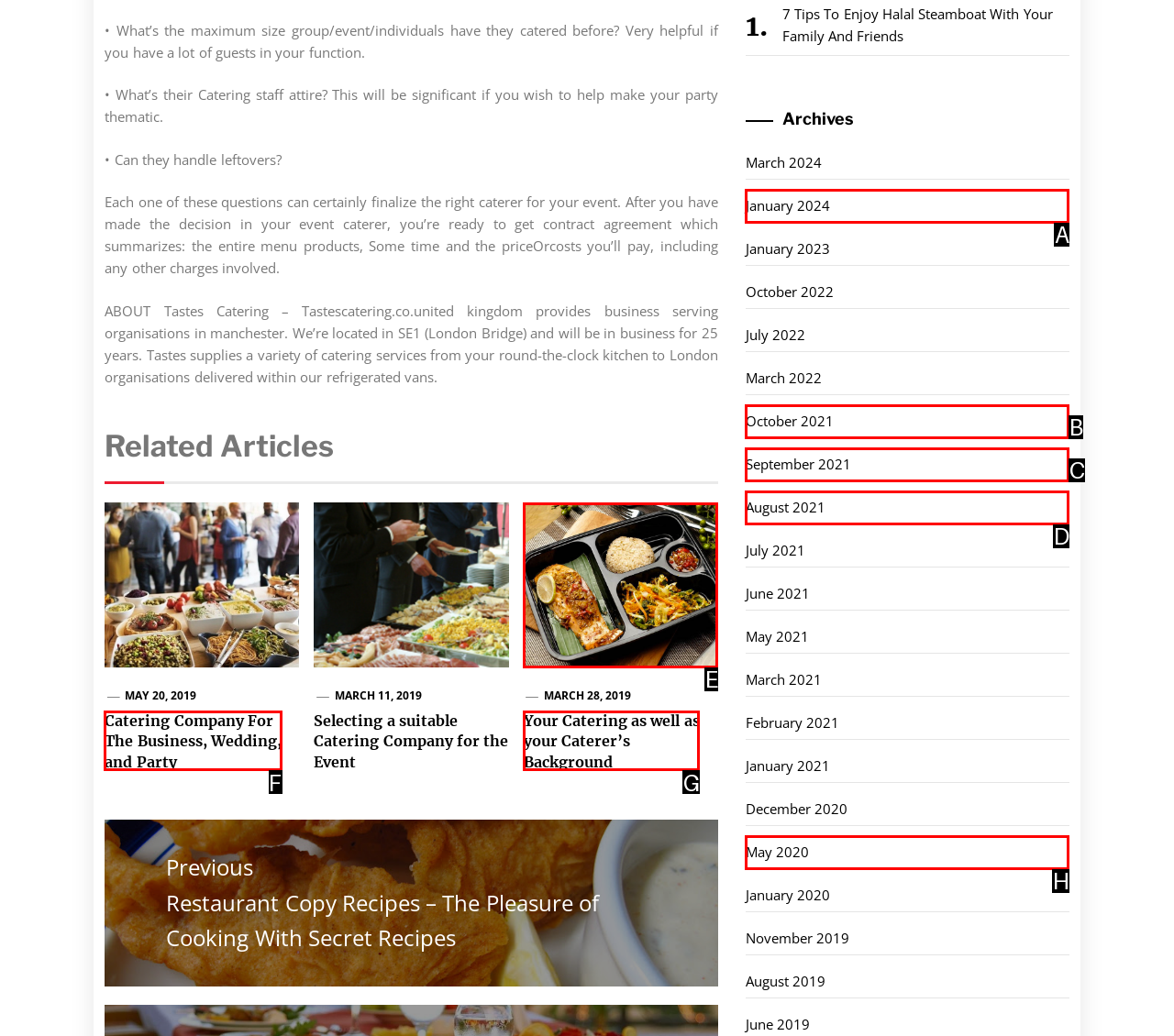Find the correct option to complete this instruction: View post 'Catering Company For The Business, Wedding, and Party'. Reply with the corresponding letter.

F